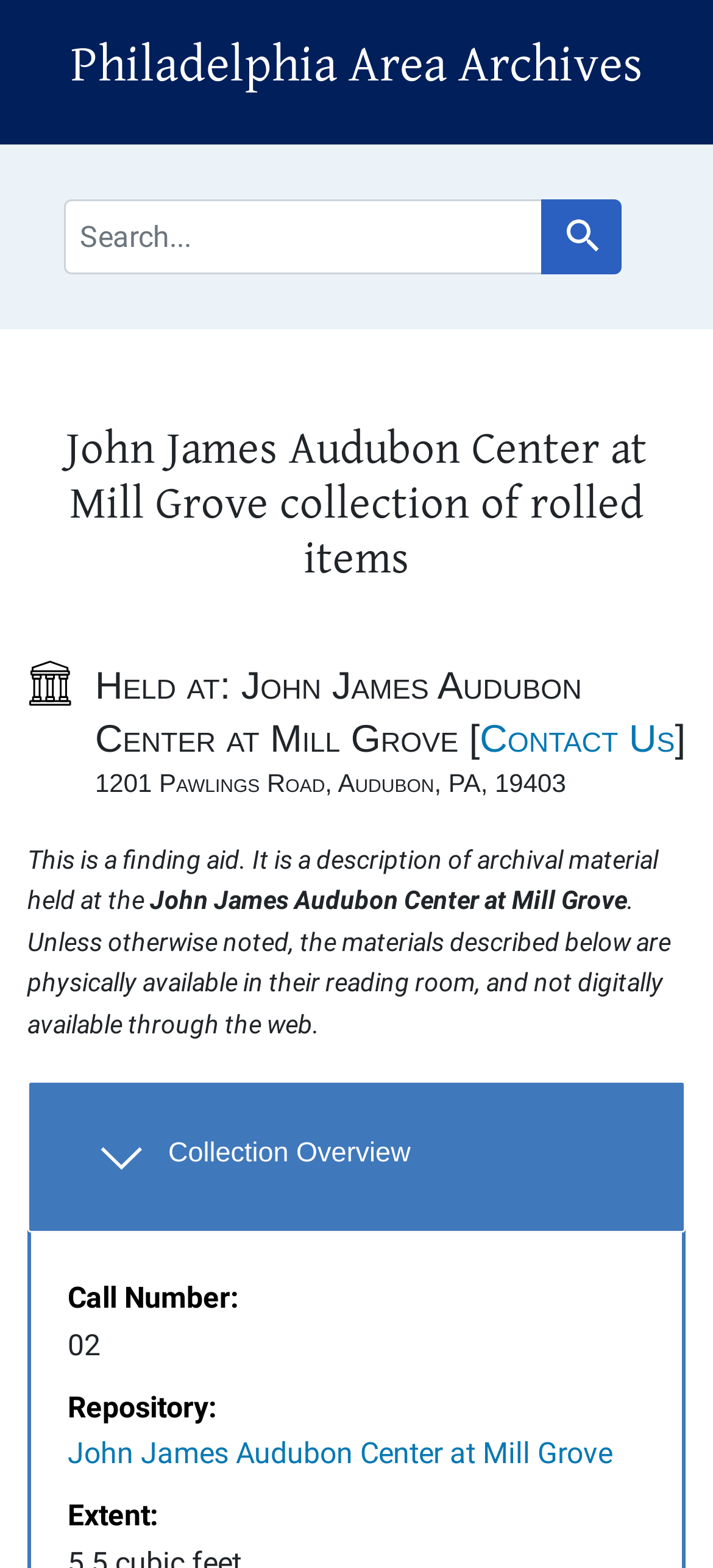Given the webpage screenshot and the description, determine the bounding box coordinates (top-left x, top-left y, bottom-right x, bottom-right y) that define the location of the UI element matching this description: Skip to main content

[0.026, 0.006, 0.213, 0.017]